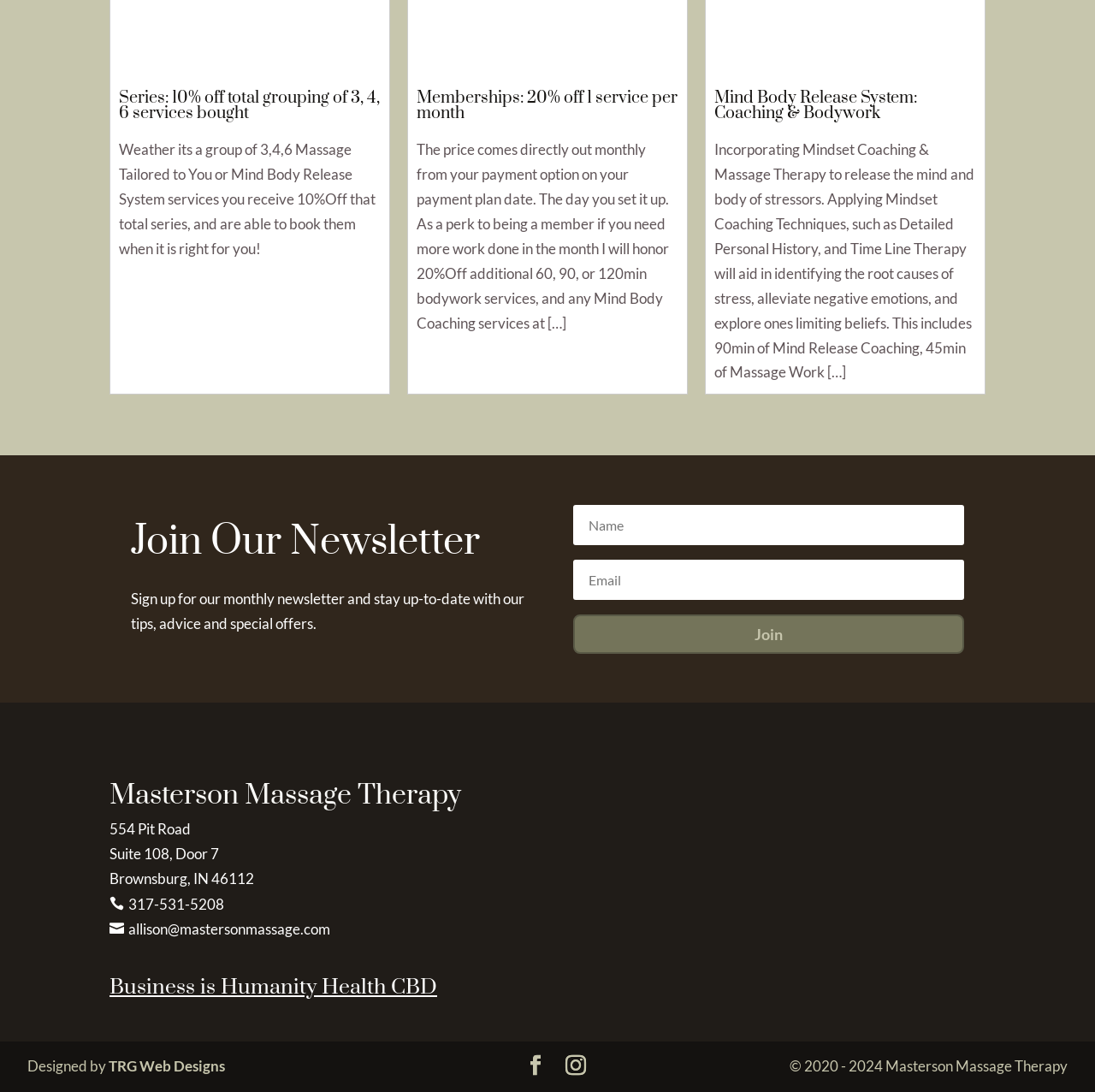Locate the bounding box of the UI element based on this description: "alt="Masterson Massage Therapy Map"". Provide four float numbers between 0 and 1 as [left, top, right, bottom].

[0.512, 0.796, 0.746, 0.813]